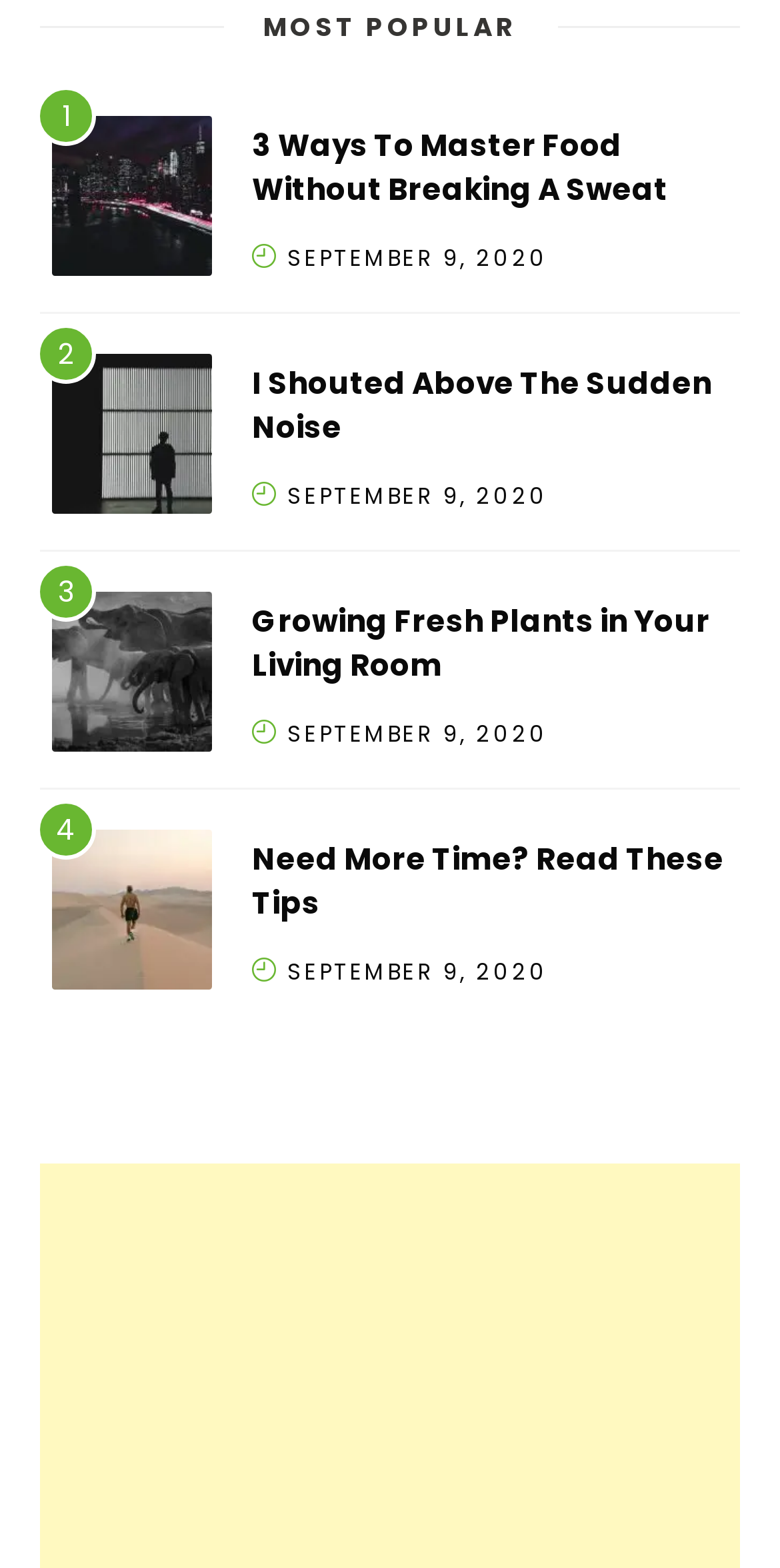Find the bounding box coordinates for the area you need to click to carry out the instruction: "click the image of 'Need More Time? Read These Tips'". The coordinates should be four float numbers between 0 and 1, indicated as [left, top, right, bottom].

[0.067, 0.529, 0.272, 0.631]